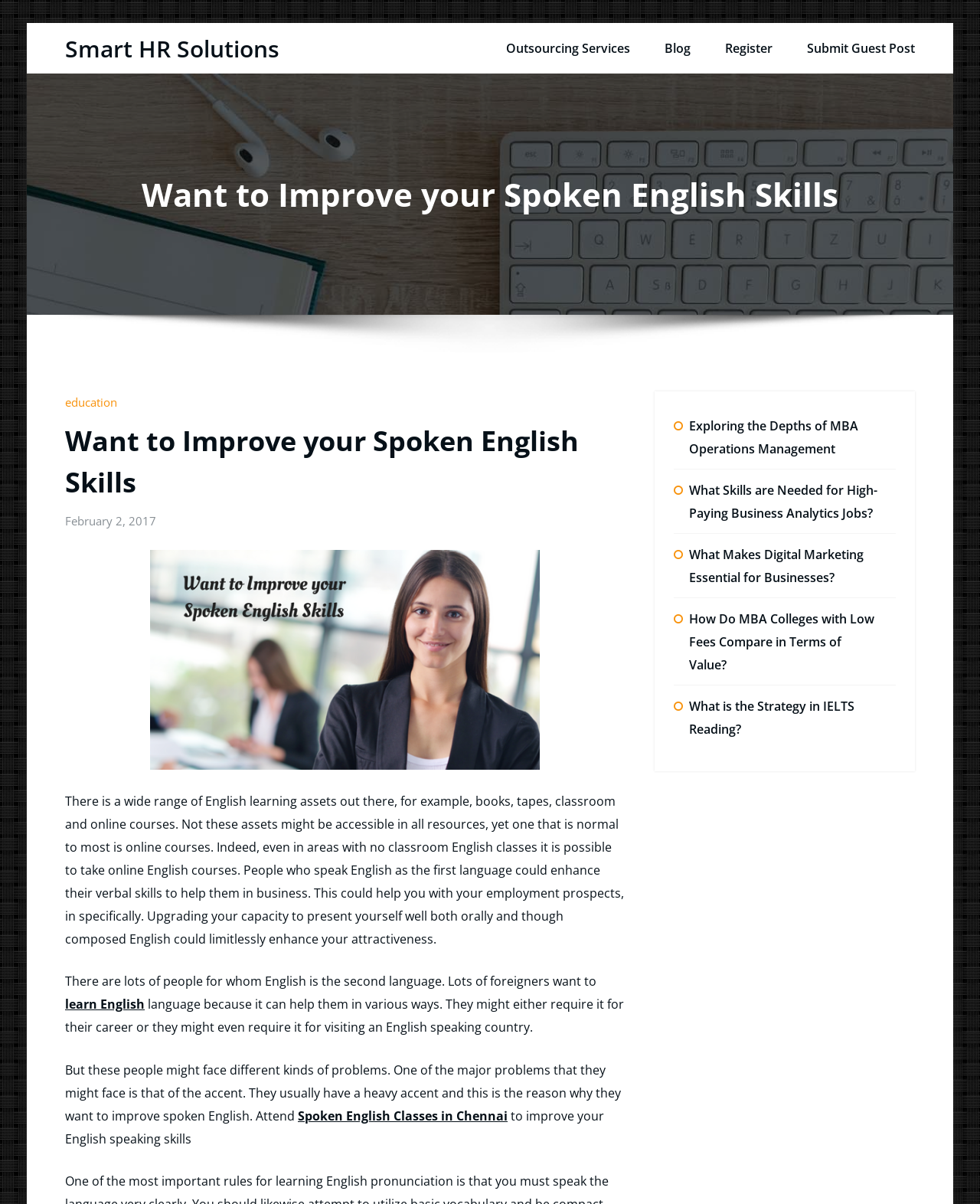What is a common problem faced by non-native English speakers?
Please provide a comprehensive answer based on the information in the image.

The text states that one of the major problems faced by non-native English speakers is that of a heavy accent, which is why they want to improve their spoken English. This is mentioned in the sentence 'They usually have a heavy accent and this is the reason why they want to improve spoken English.'